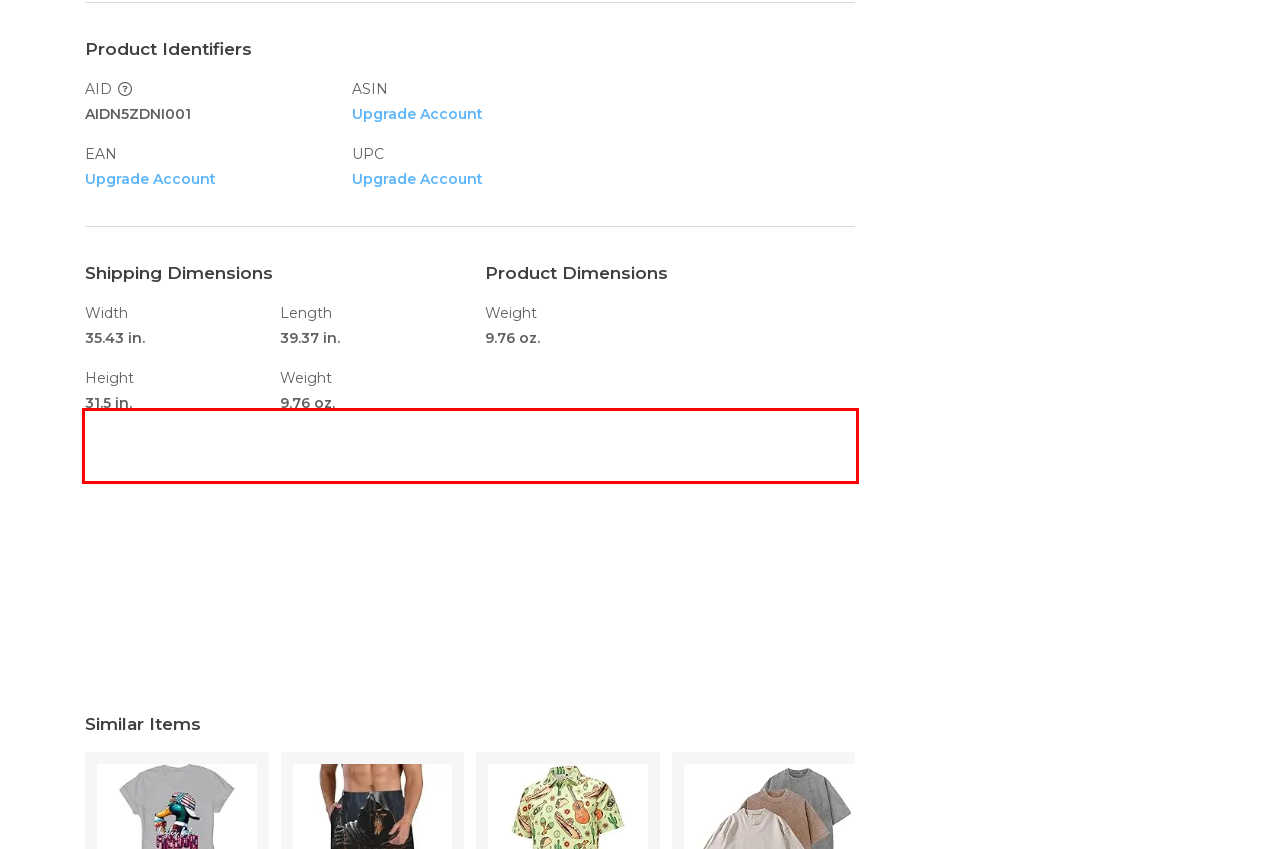Given a screenshot of a webpage containing a red rectangle bounding box, extract and provide the text content found within the red bounding box.

We selects a high quality synthetic insulation for this women's insulated jacket that doesn’t clump up or break apart after washing as much as down. This special padding makes the jacket washable and retains its original shape and exceptional softness.